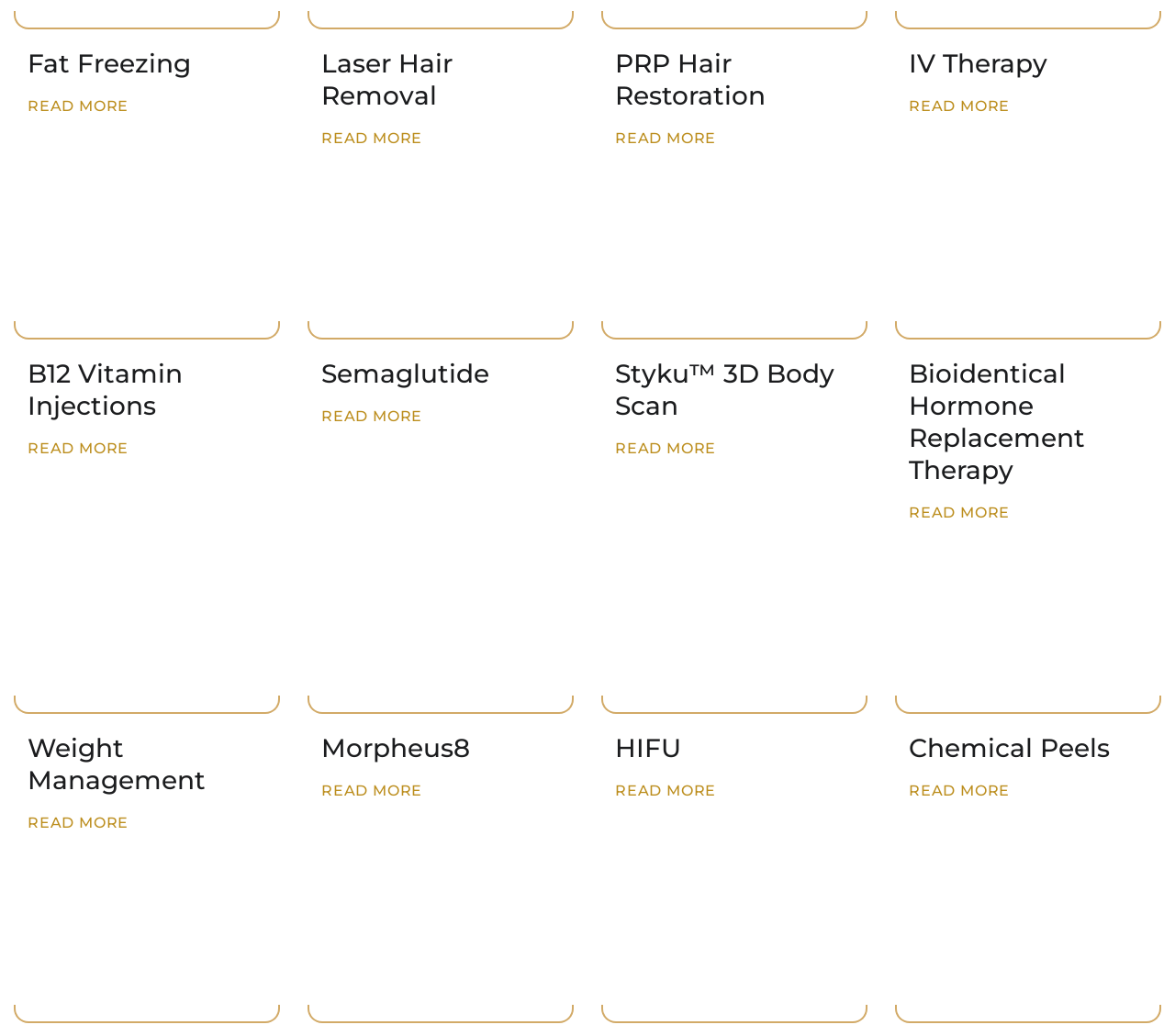How many images are on this webpage?
Give a single word or phrase answer based on the content of the image.

14